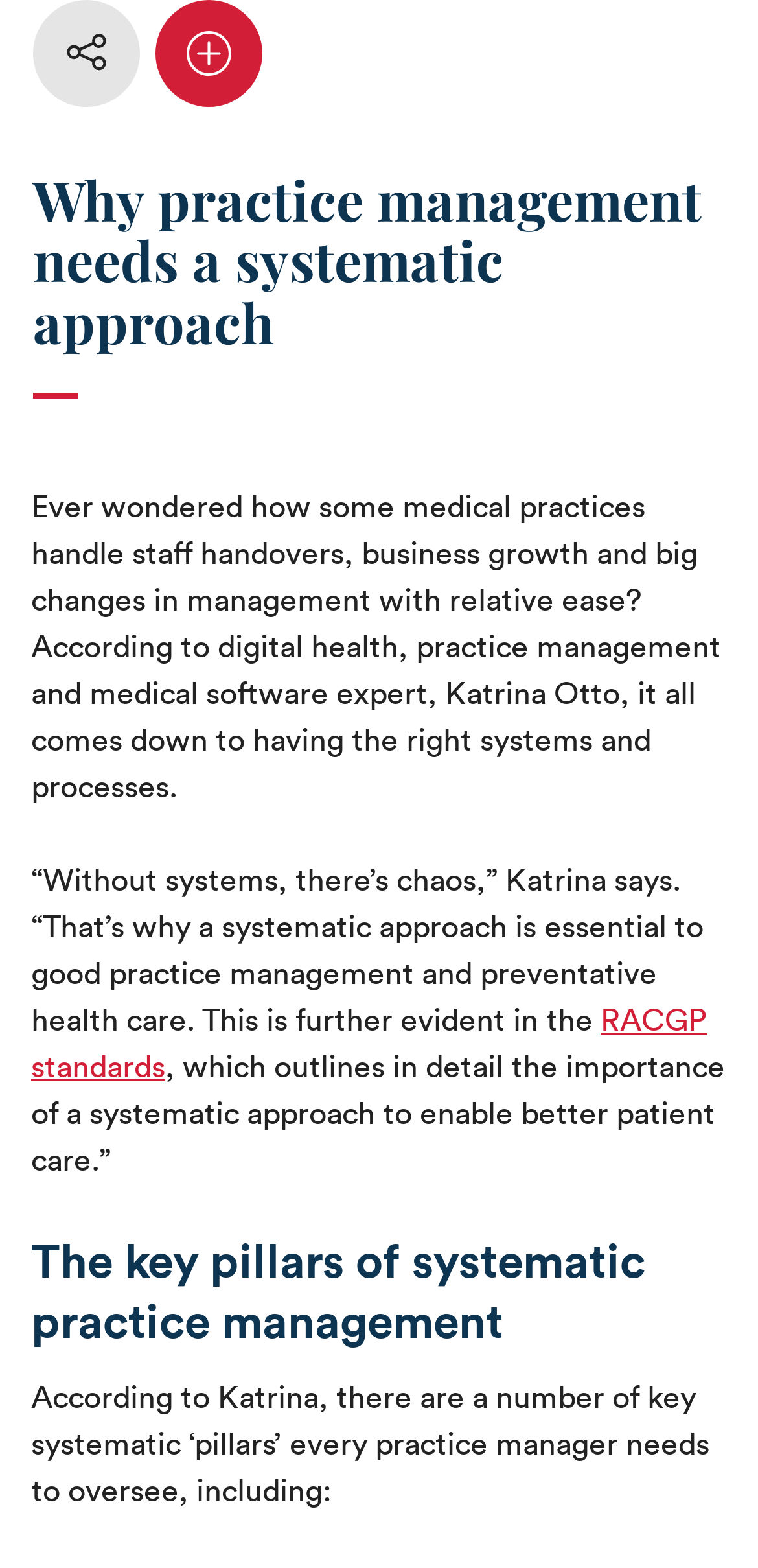Please find the bounding box coordinates in the format (top-left x, top-left y, bottom-right x, bottom-right y) for the given element description. Ensure the coordinates are floating point numbers between 0 and 1. Description: value="Apply for job"

None